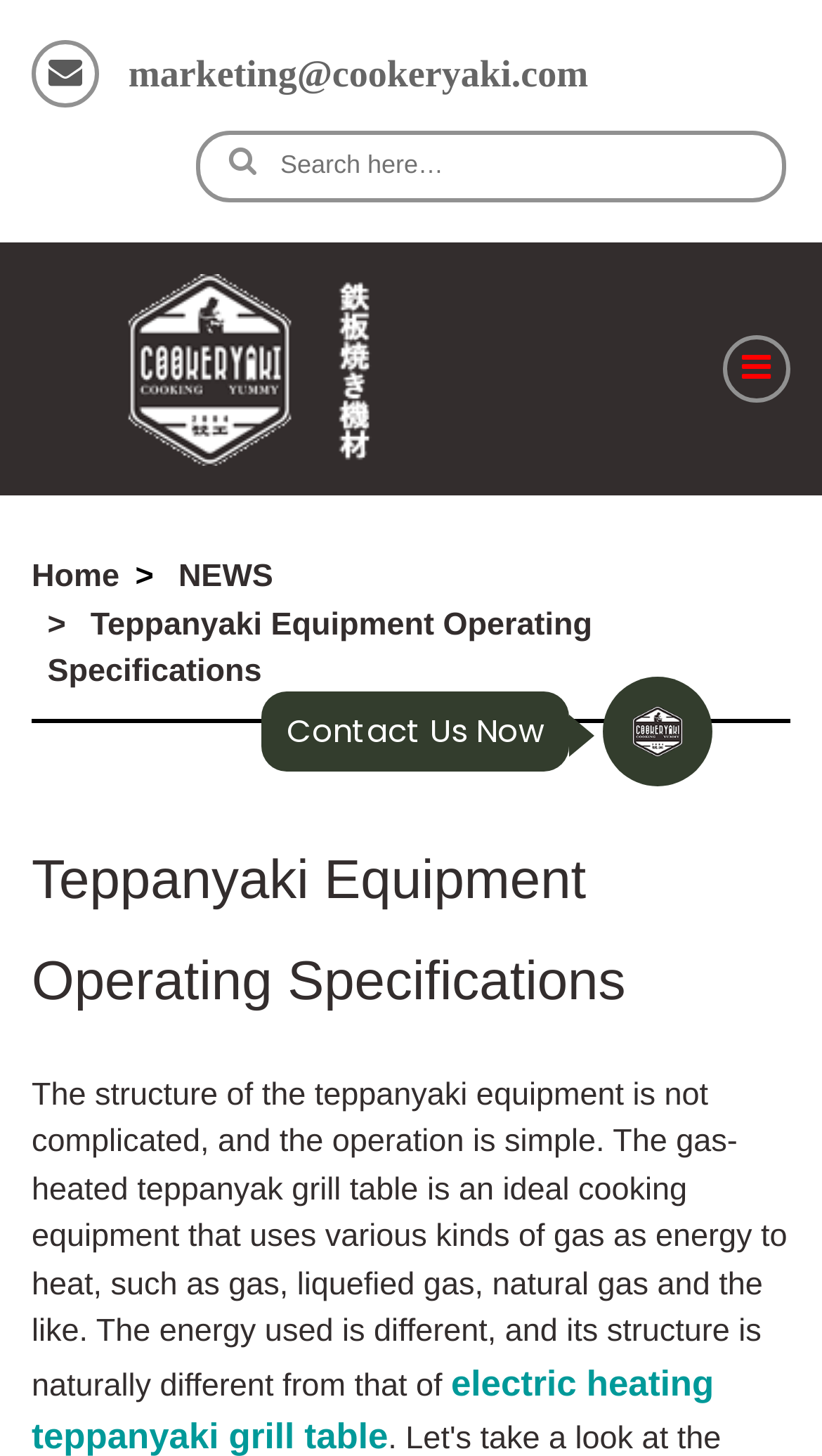Indicate the bounding box coordinates of the element that must be clicked to execute the instruction: "Send an email to marketing". The coordinates should be given as four float numbers between 0 and 1, i.e., [left, top, right, bottom].

[0.156, 0.036, 0.716, 0.065]